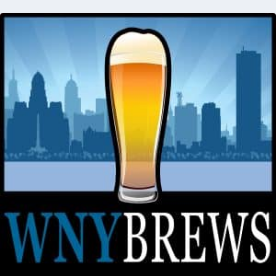Convey a rich and detailed description of the image.

The image features the logo of "WNY Brews," showcasing a tall glass of beer in front of a stylized skyline. The glass, filled with a light amber brew, stands prominently at the center, surrounded by a vibrant blue background that fades into light rays, symbolizing the energy and creativity of the craft beer scene. Below the glass, the words "WNY Brews" are displayed in bold, capital letters, emphasizing the regional focus on Western New York's burgeoning craft beer culture. This logo encapsulates the spirit of local breweries and the passion for artisanal brewing within the Buffalo area, serving as a visual representation of the community's love for craft beer.